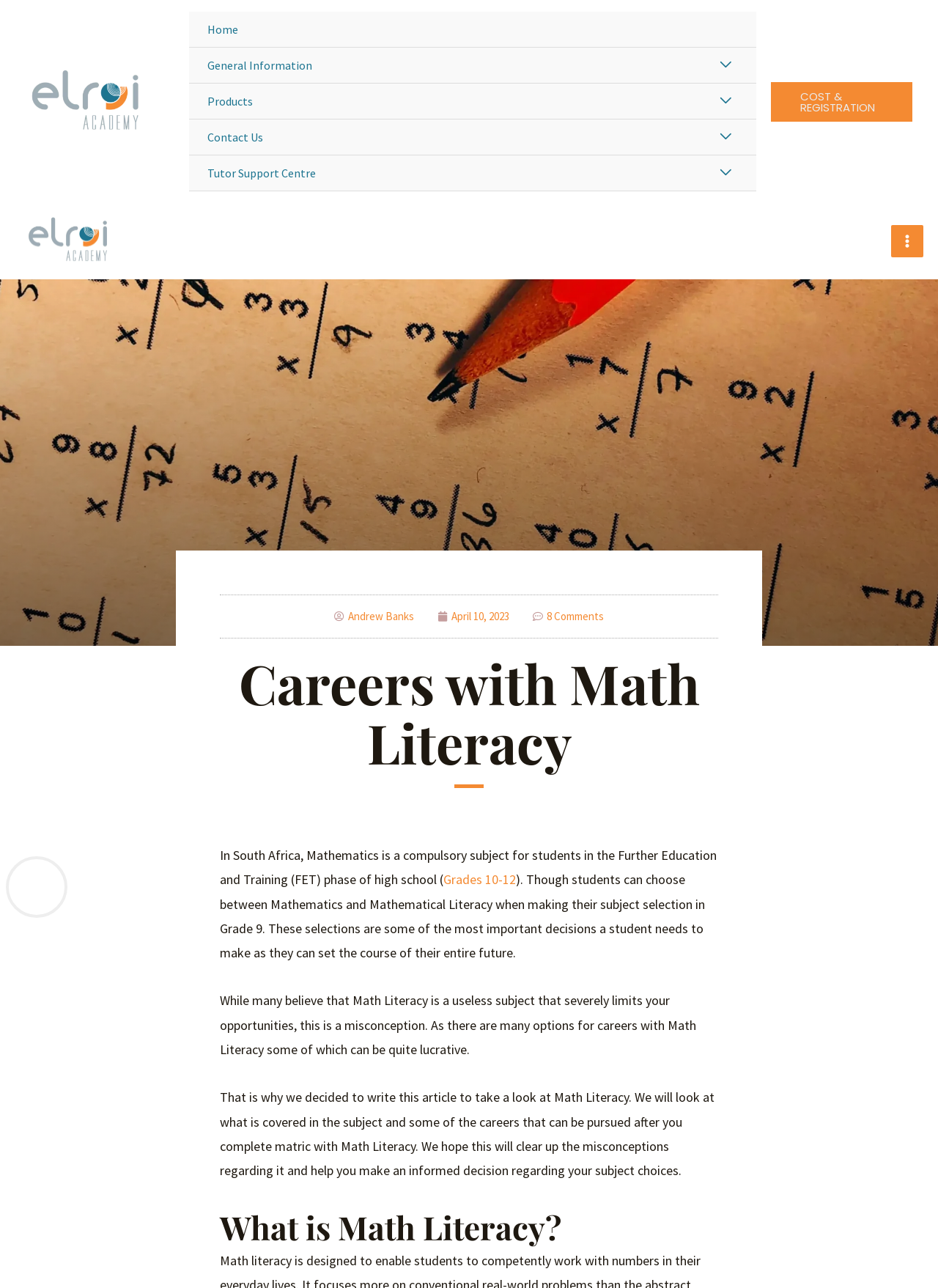How many comments are there on the article?
Respond to the question with a single word or phrase according to the image.

8 Comments